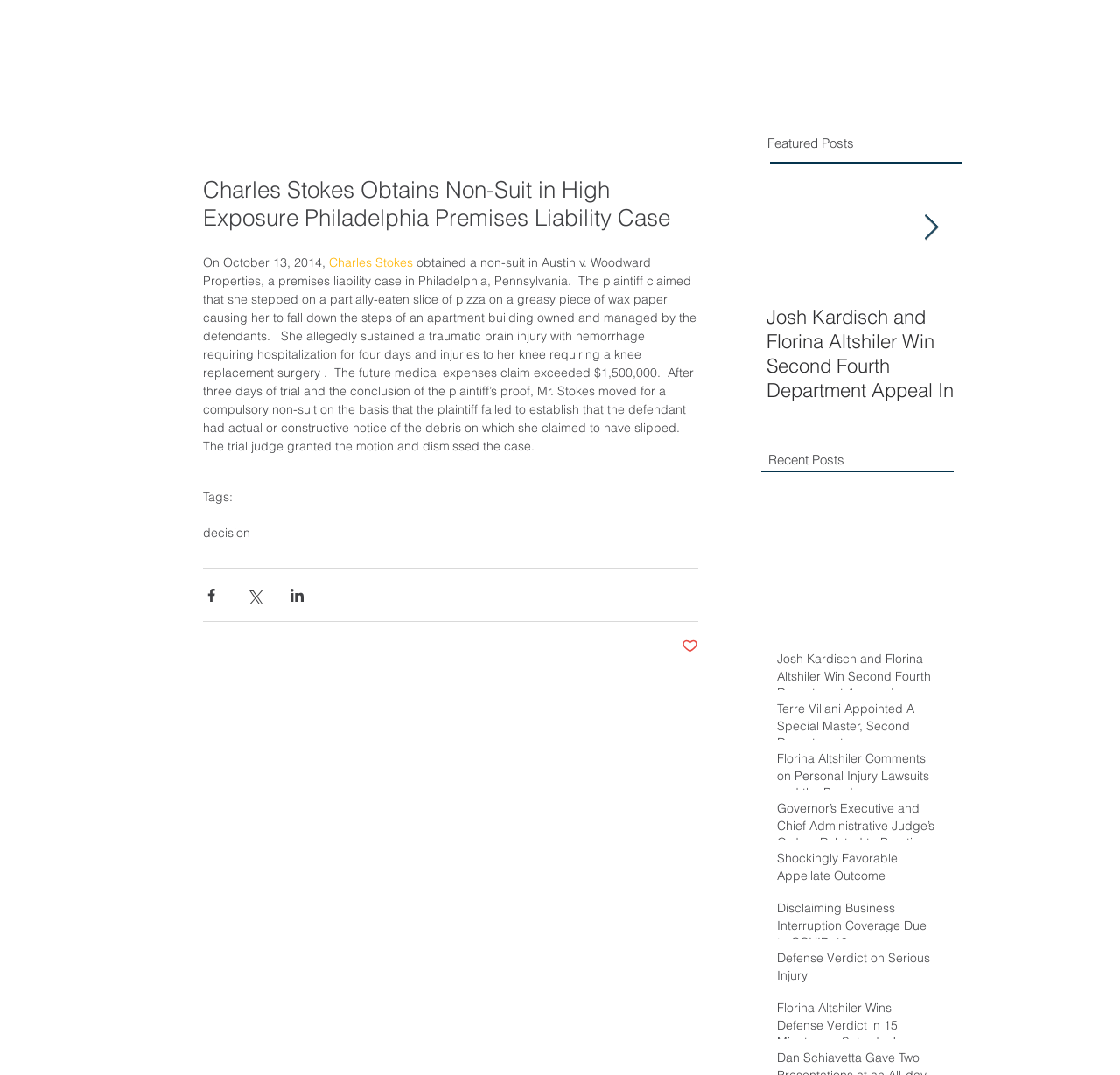Answer the following query concisely with a single word or phrase:
What is the name of the law mentioned in the 'Recent Posts' section?

Labor Law § 240(1)